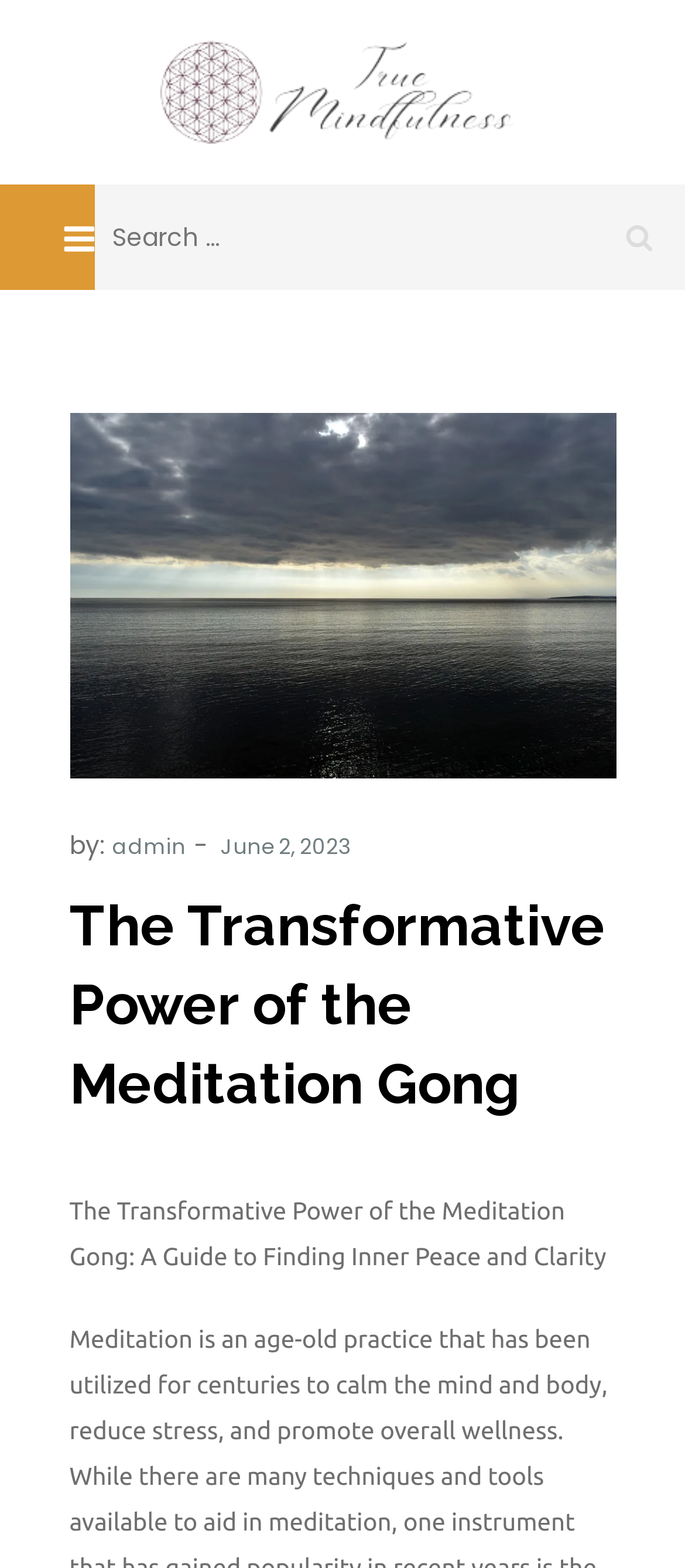What is the website's logo?
Examine the image closely and answer the question with as much detail as possible.

The logo is an image located at the top left corner of the webpage, with a bounding box of [0.212, 0.017, 0.778, 0.101]. It is also a link with the text 'True Mindfulness'.